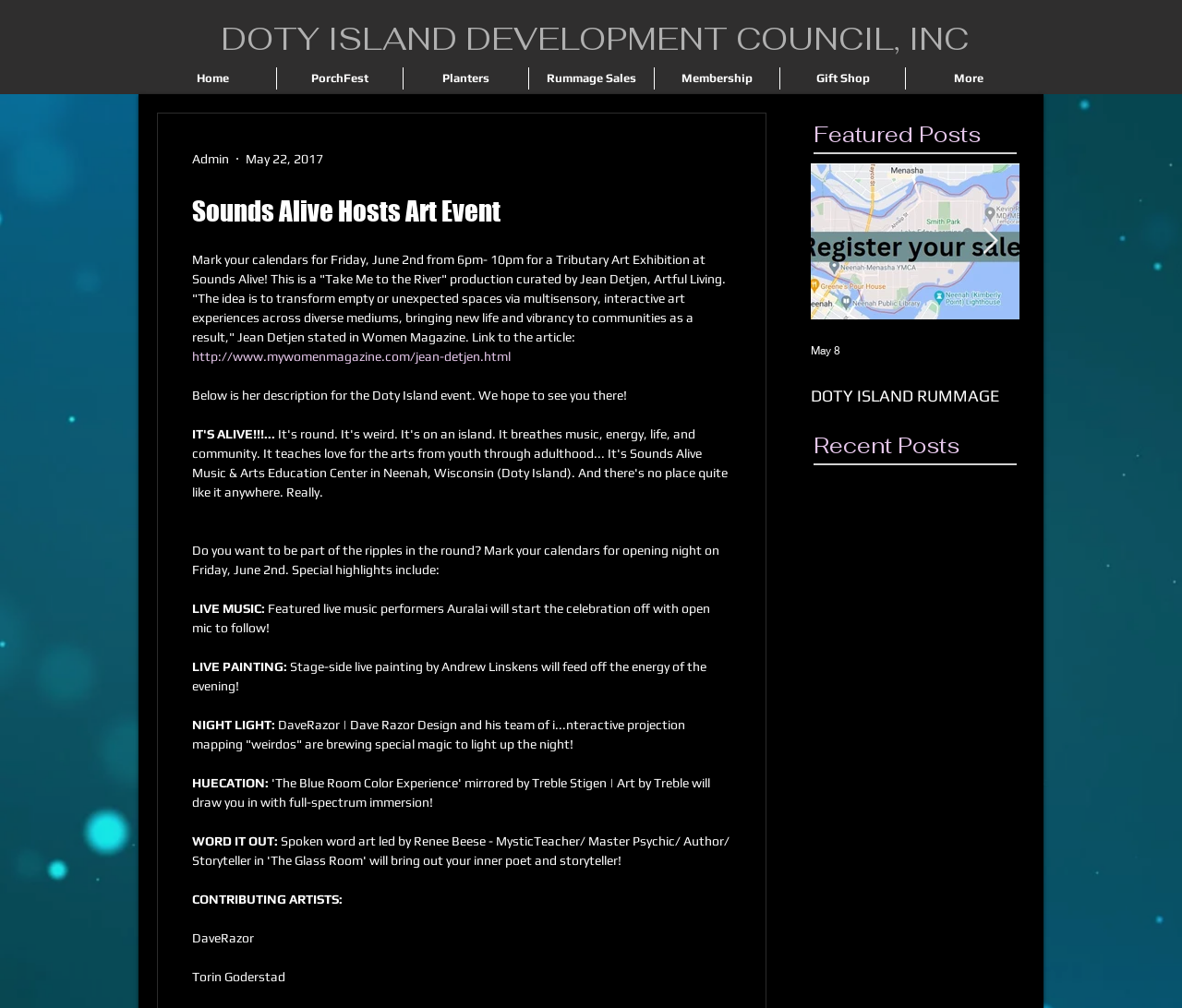Can you determine the bounding box coordinates of the area that needs to be clicked to fulfill the following instruction: "Go to the 'Admin' page"?

[0.162, 0.148, 0.194, 0.167]